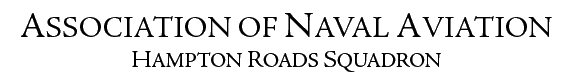Where is the chapter of the association located?
Offer a detailed and full explanation in response to the question.

The header in the image specifies that the chapter of the 'Association of Naval Aviation' is located in Hampton Roads, which is an area in Virginia Beach.